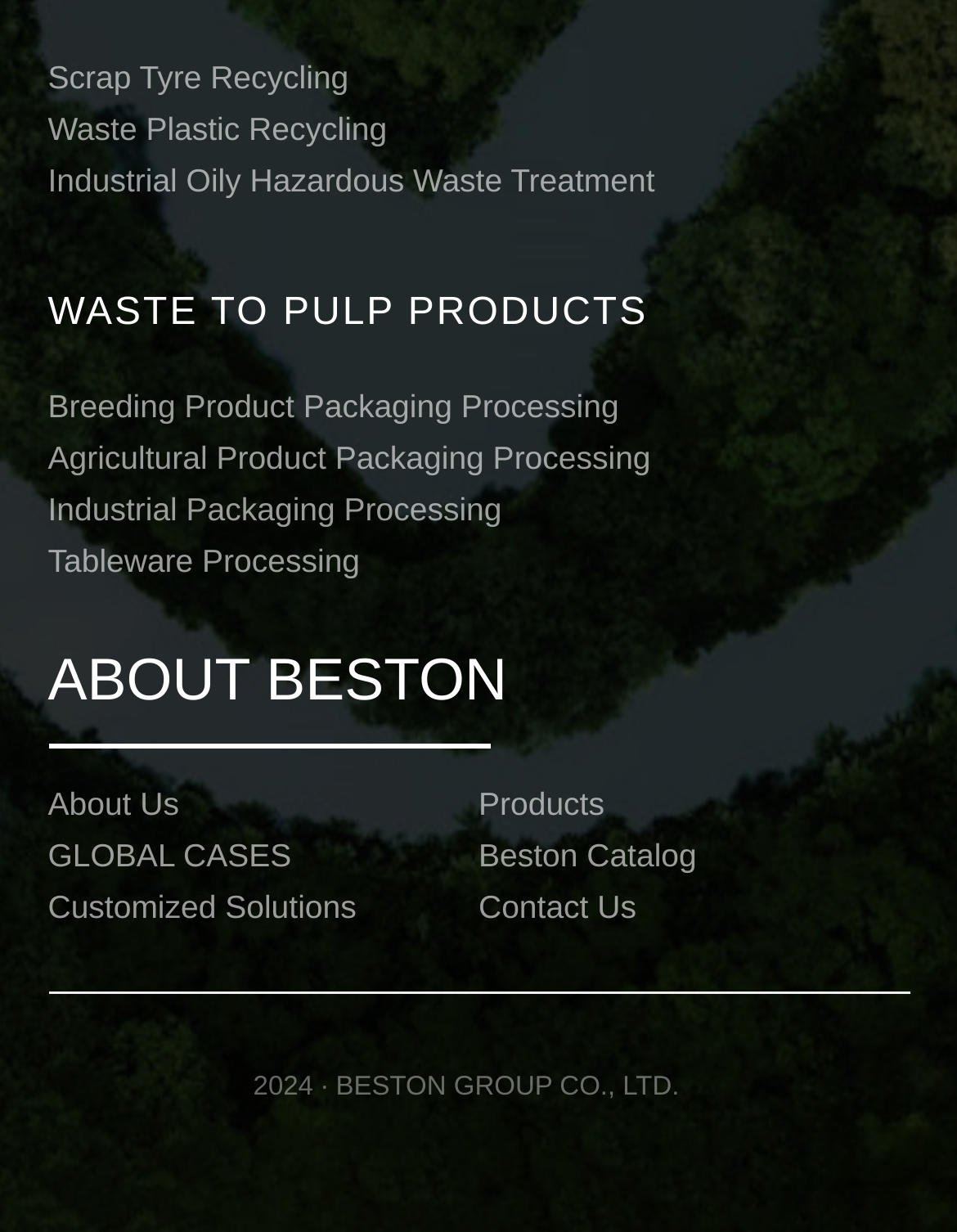Using the webpage screenshot and the element description Industrial Packaging Processing, determine the bounding box coordinates. Specify the coordinates in the format (top-left x, top-left y, bottom-right x, bottom-right y) with values ranging from 0 to 1.

[0.05, 0.397, 0.524, 0.427]